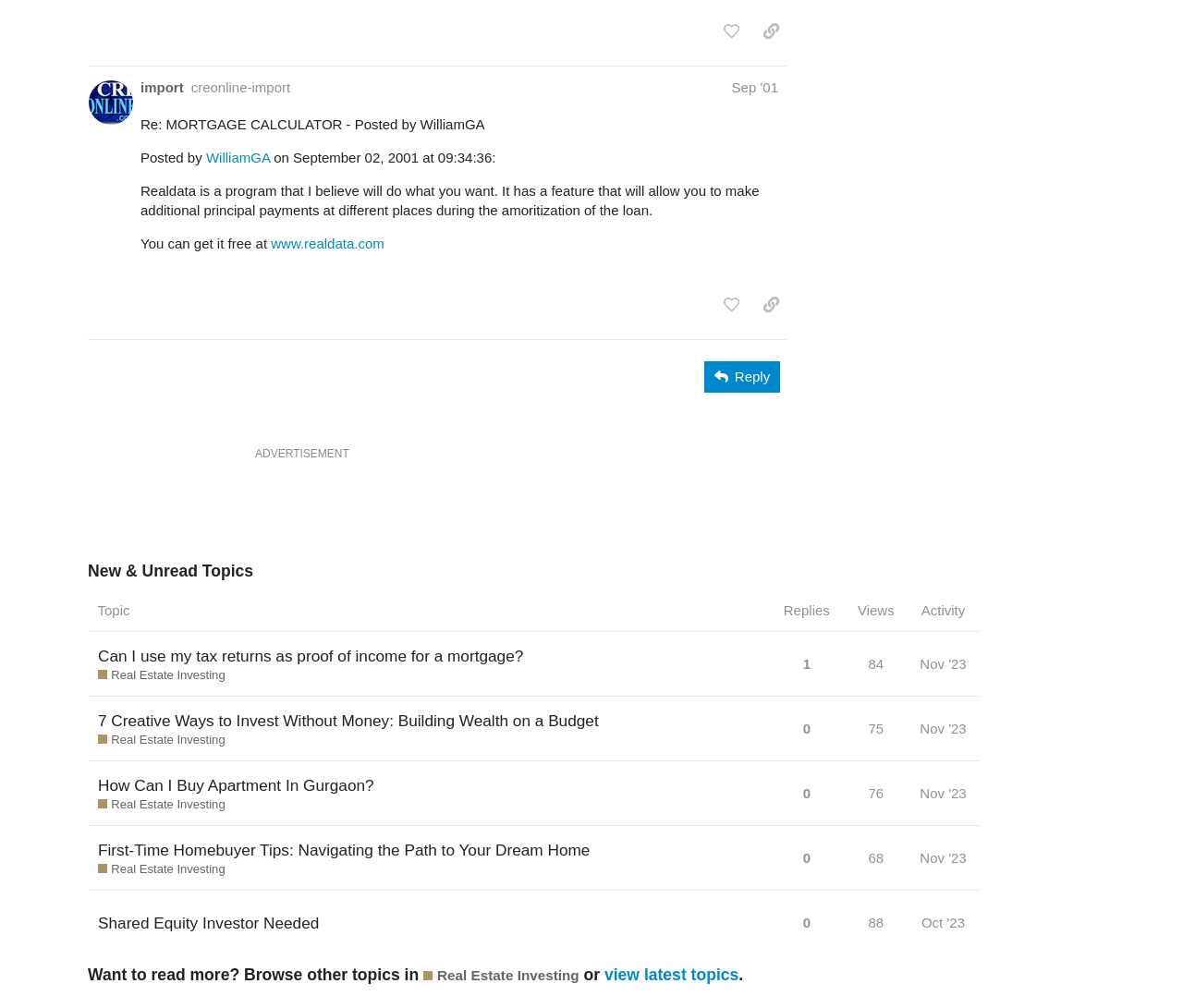Please respond in a single word or phrase: 
How many replies does the topic 'Can I use my tax returns as proof of income for a mortgage?' have?

1